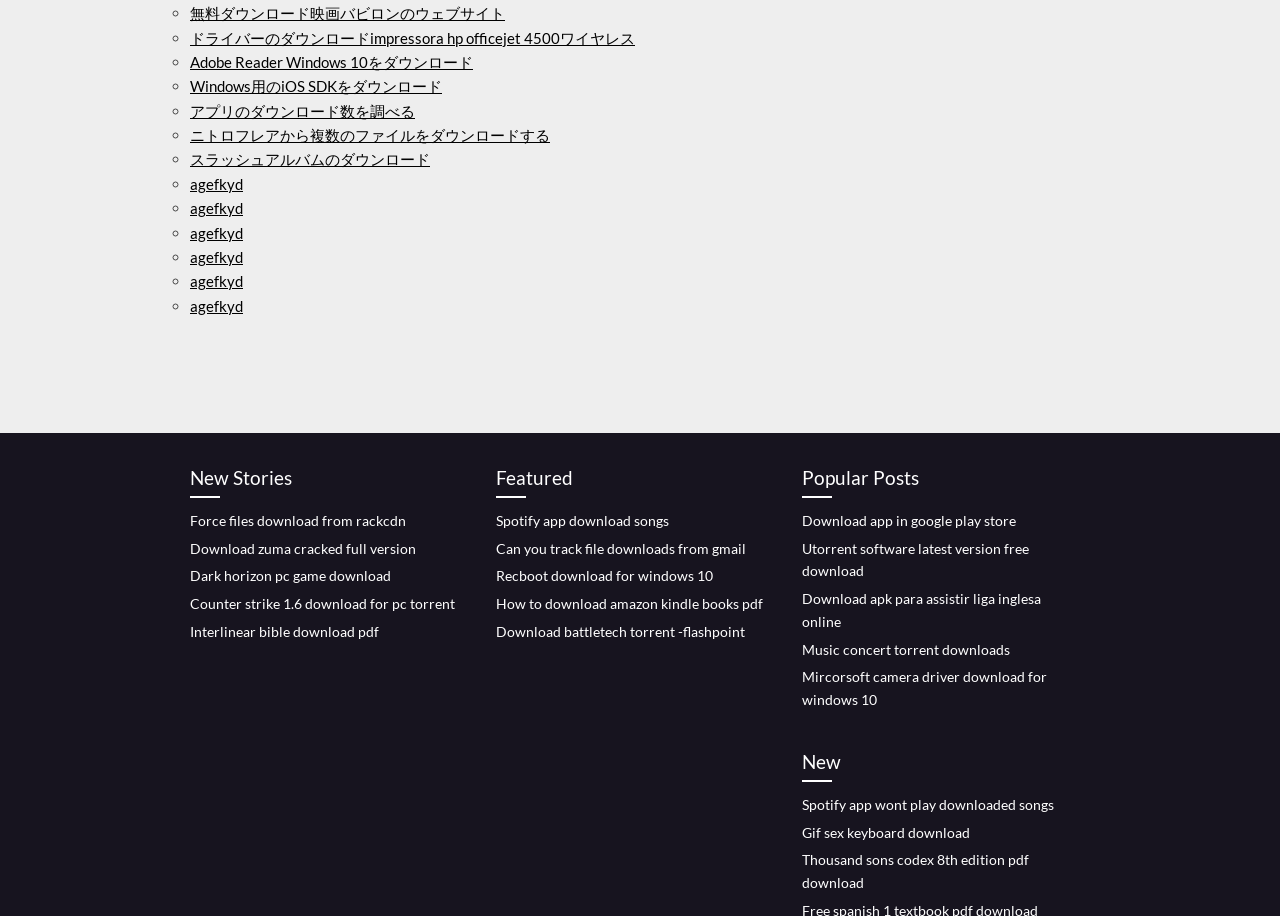Find the bounding box coordinates of the element to click in order to complete the given instruction: "Check out New Stories."

[0.148, 0.505, 0.359, 0.544]